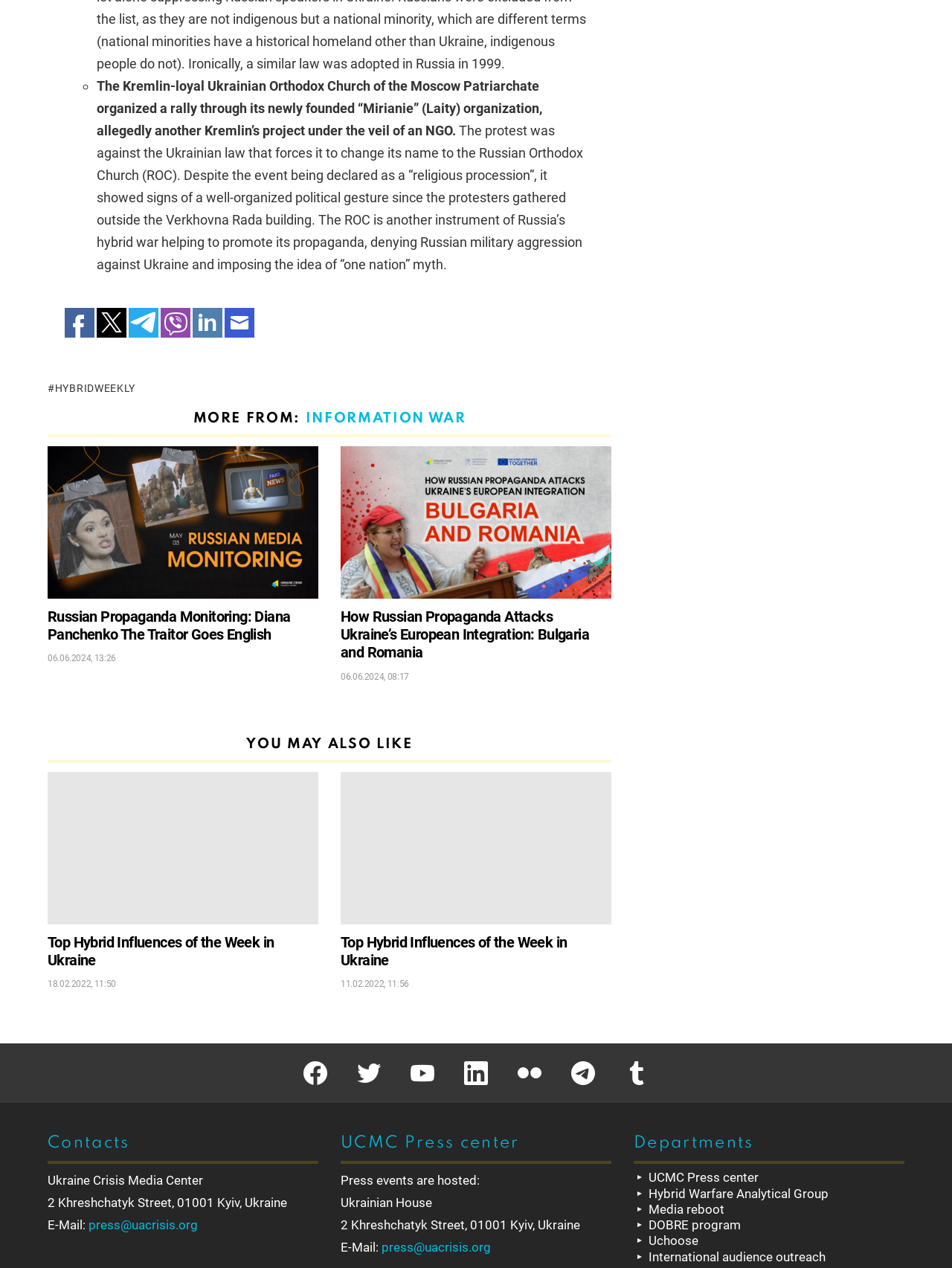What is the name of the street mentioned in the contact information?
Please provide a single word or phrase in response based on the screenshot.

Khreshchatyk Street